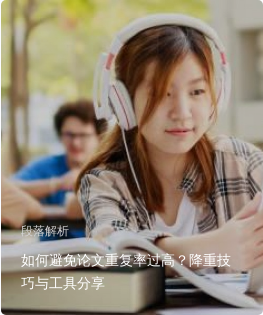Based on the visual content of the image, answer the question thoroughly: What is the topic of the article being promoted?

The title overlaying the image is in Chinese, but it translates to 'How to Avoid High Plagiarism Rates in Essays? Tips and Tools for Rewriting', which suggests that the article being promoted is about strategies for reducing plagiarism in academic writing.